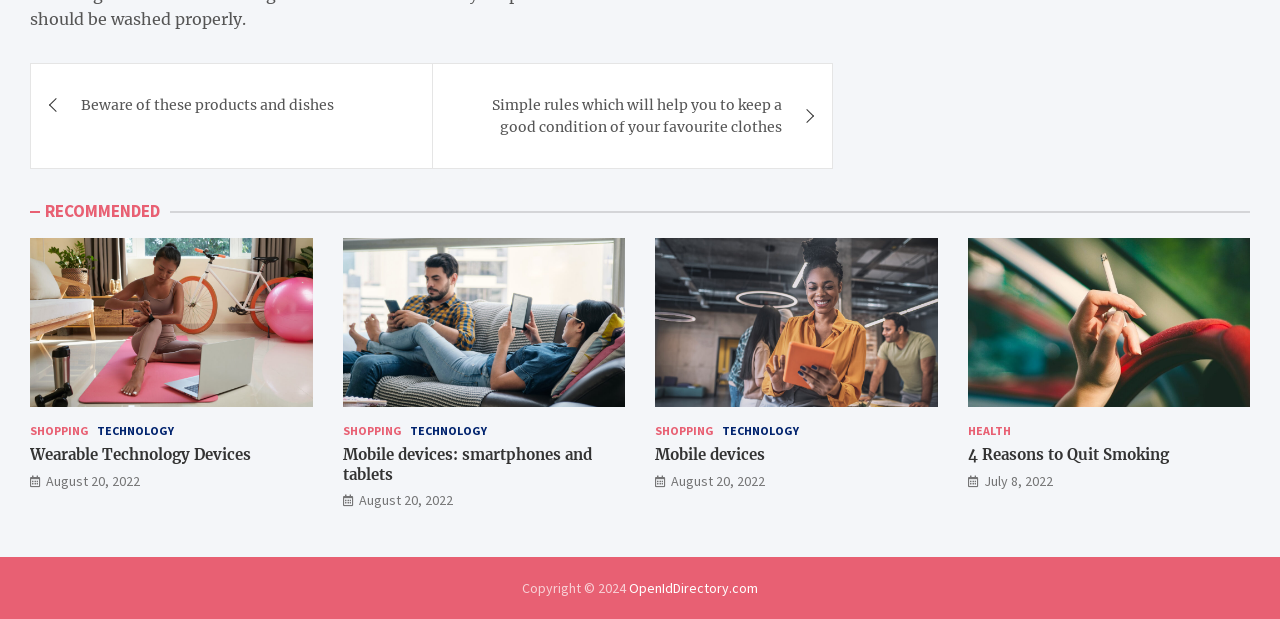Answer the question below using just one word or a short phrase: 
How many links are there under the heading 'Mobile devices'?

1